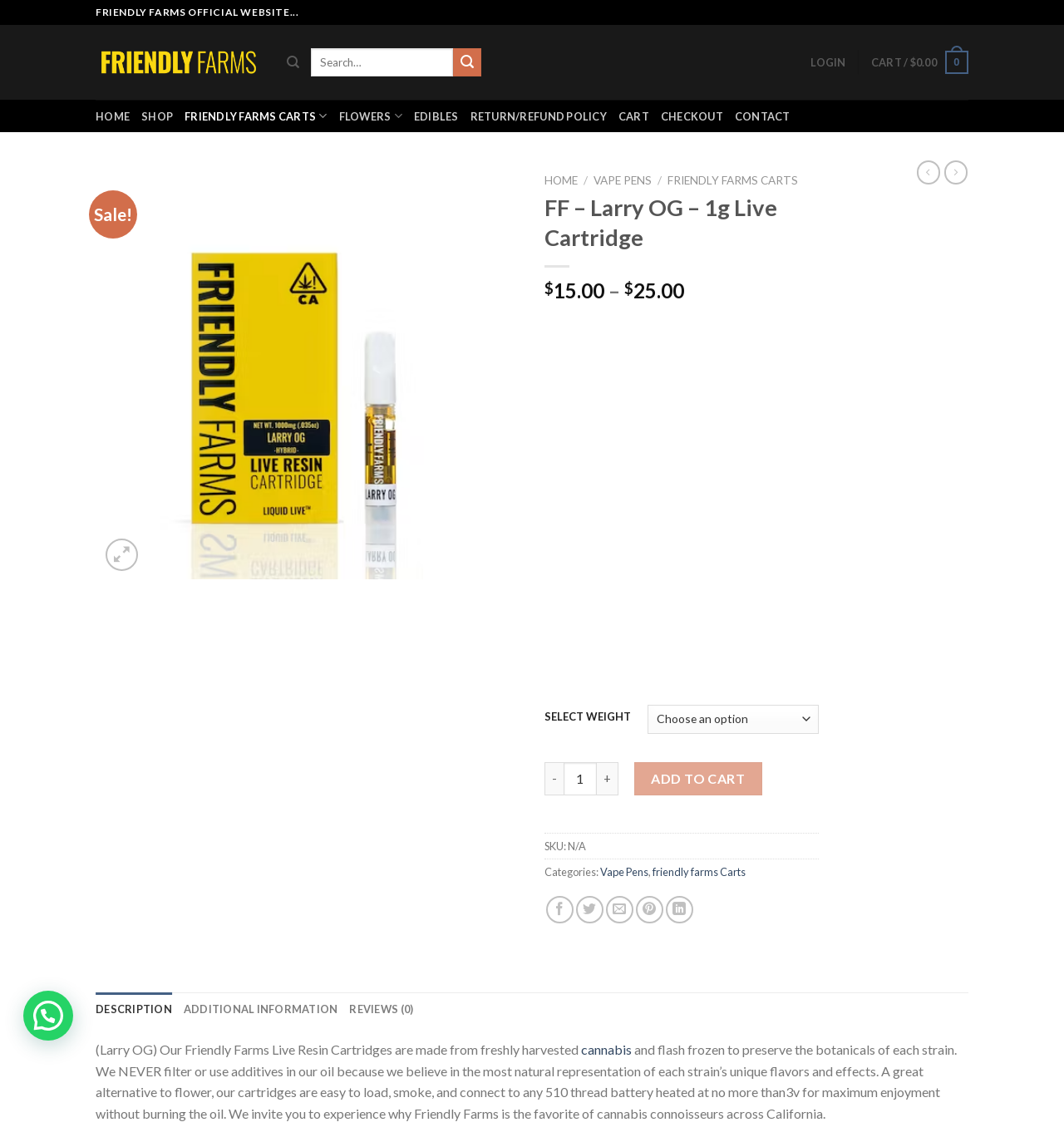Please determine the bounding box coordinates of the element to click in order to execute the following instruction: "Add Larry OG to cart". The coordinates should be four float numbers between 0 and 1, specified as [left, top, right, bottom].

[0.596, 0.673, 0.716, 0.703]